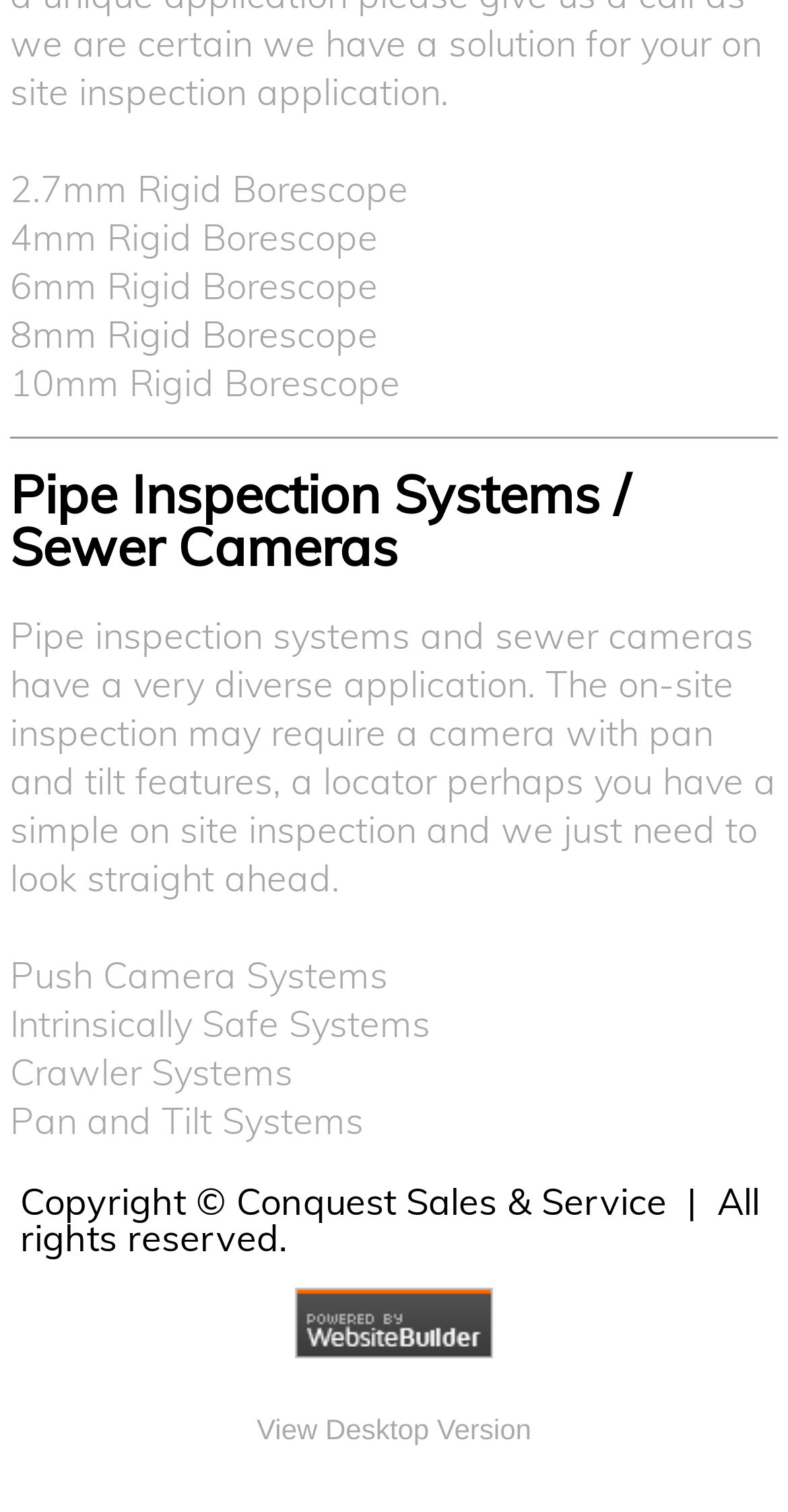Identify and provide the bounding box for the element described by: "P".

[0.013, 0.305, 0.056, 0.349]